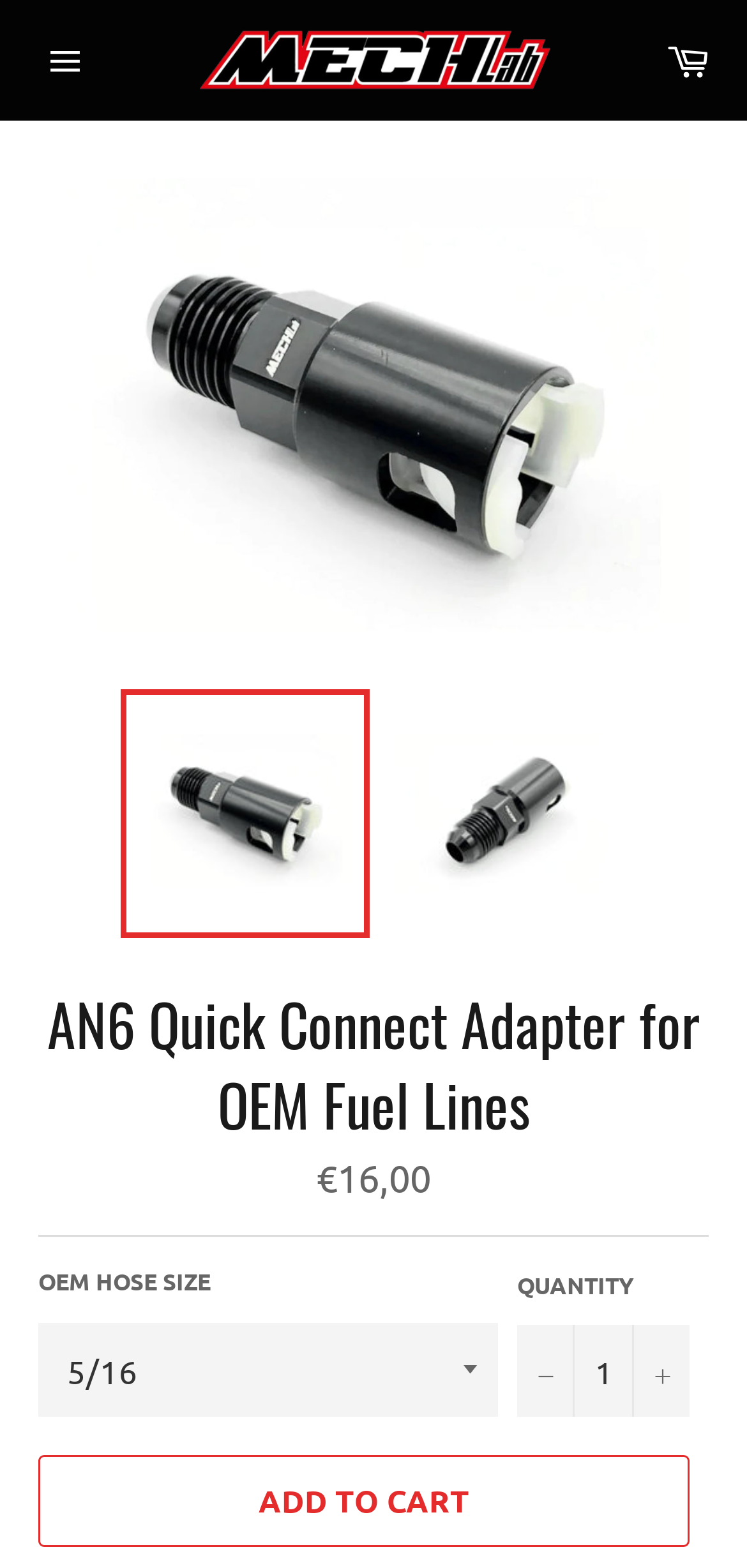Please locate and generate the primary heading on this webpage.

AN6 Quick Connect Adapter for OEM Fuel Lines